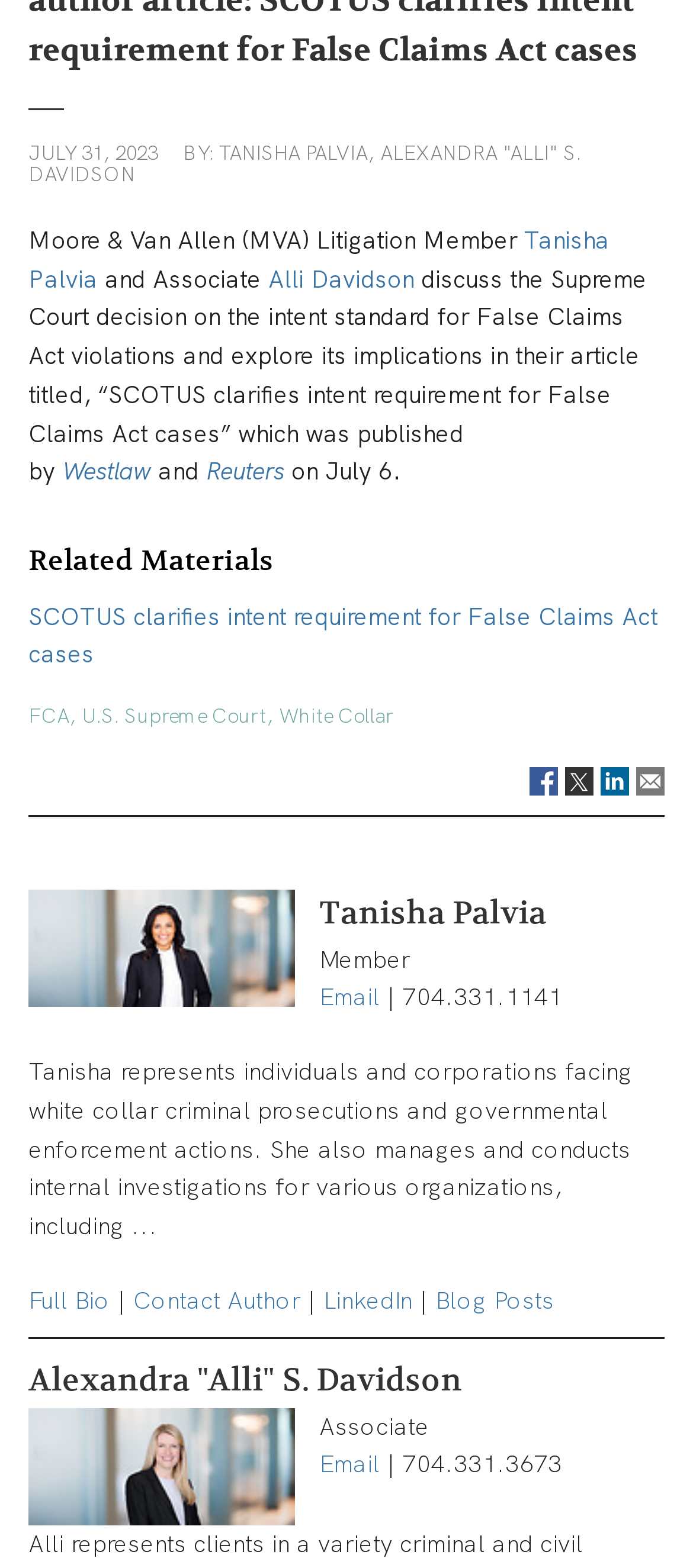Kindly determine the bounding box coordinates of the area that needs to be clicked to fulfill this instruction: "Read the article published on Reuters".

[0.297, 0.29, 0.41, 0.311]